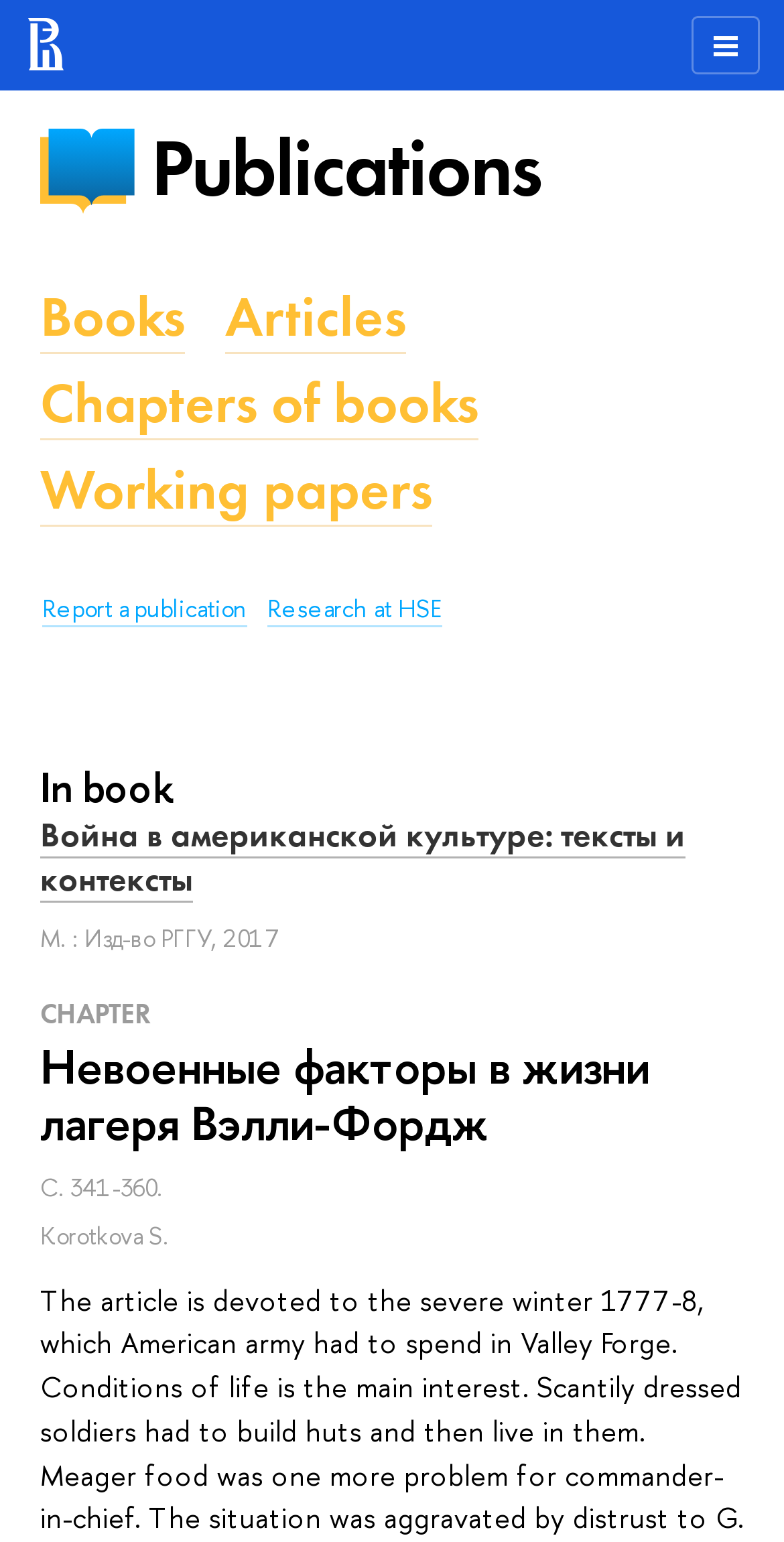Respond with a single word or phrase:
What is the author of the chapter?

Korotkova S.